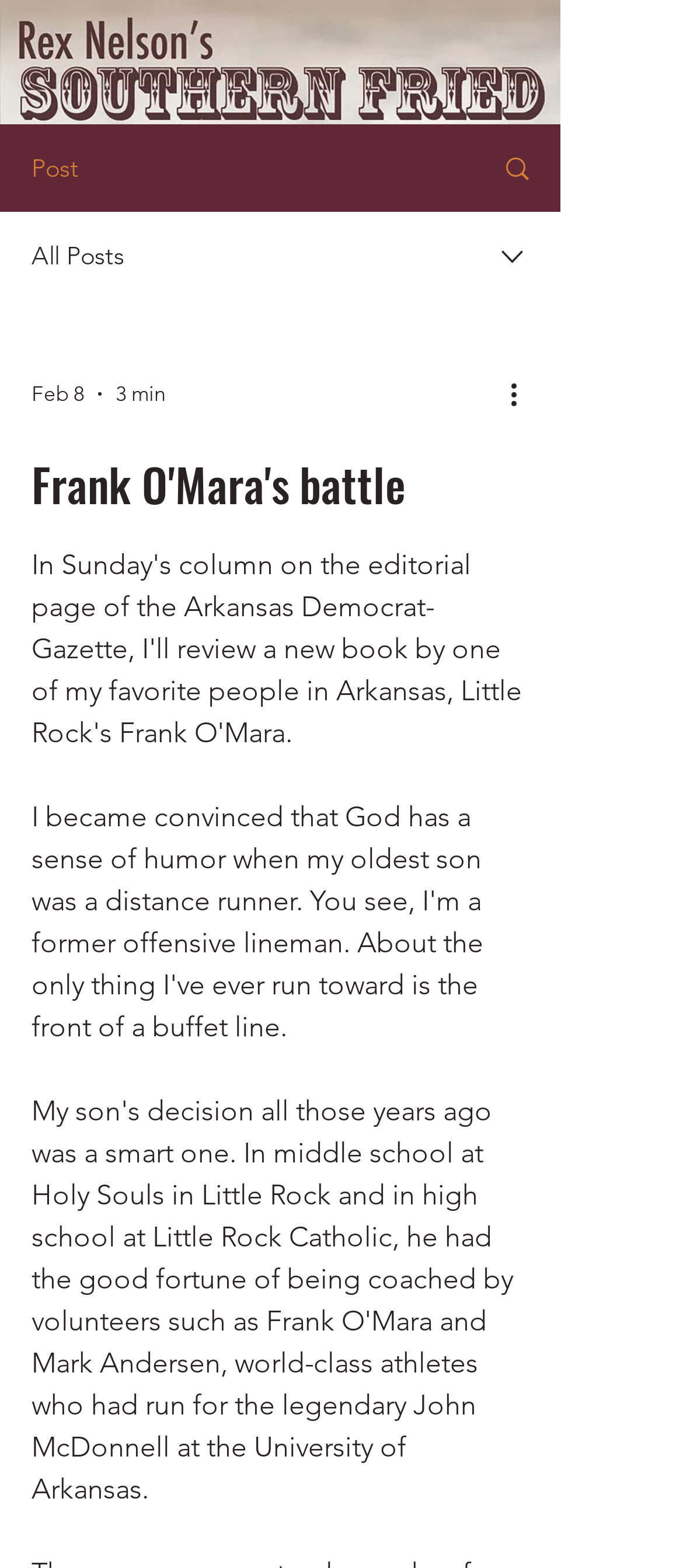What is the name of the person mentioned in the heading?
Provide a one-word or short-phrase answer based on the image.

Frank O'Mara